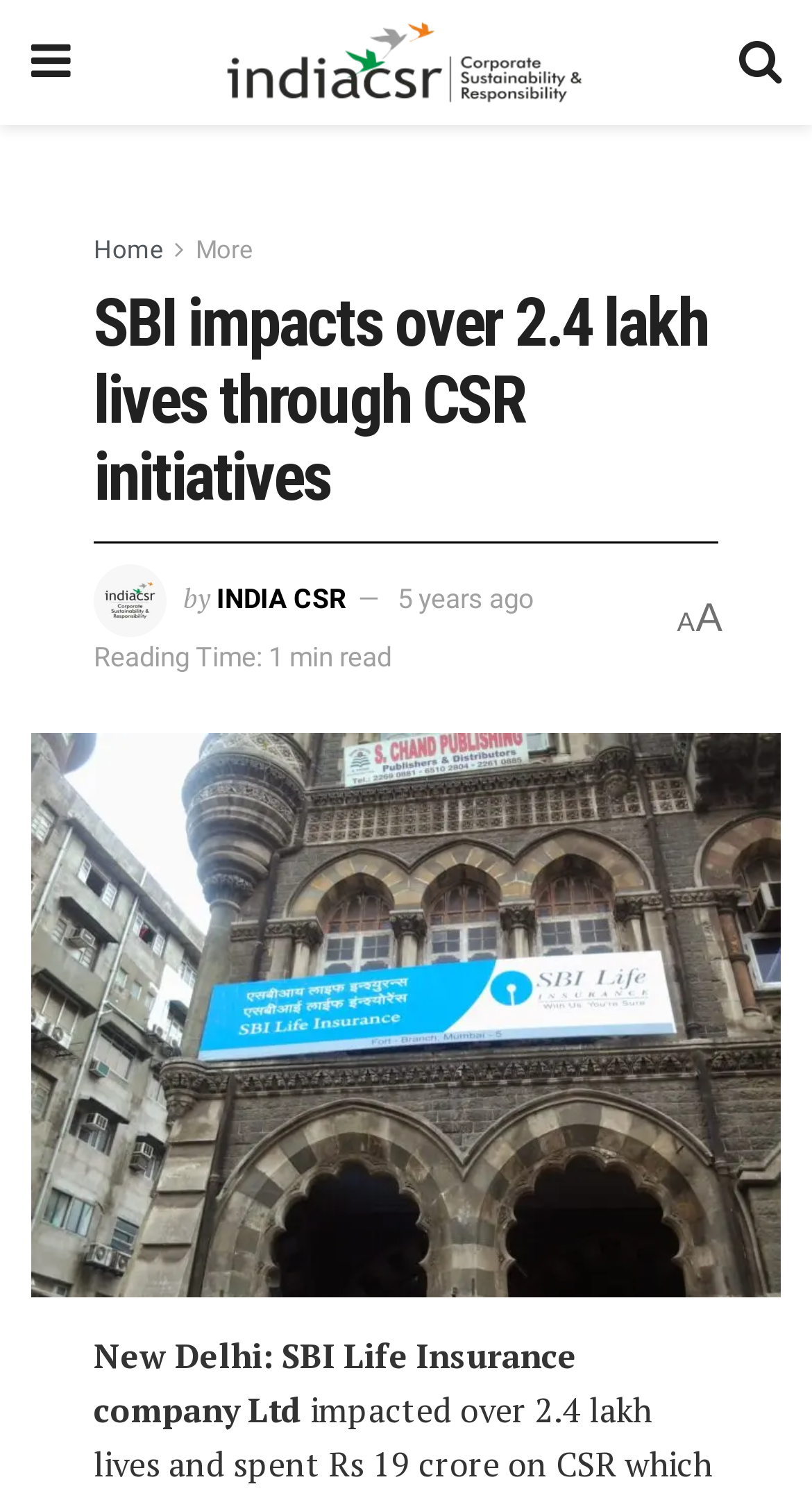How long ago was the article published?
Please ensure your answer to the question is detailed and covers all necessary aspects.

I found the answer by looking at the text '5 years ago' which is located at the middle of the webpage, indicating the time elapsed since the article was published.